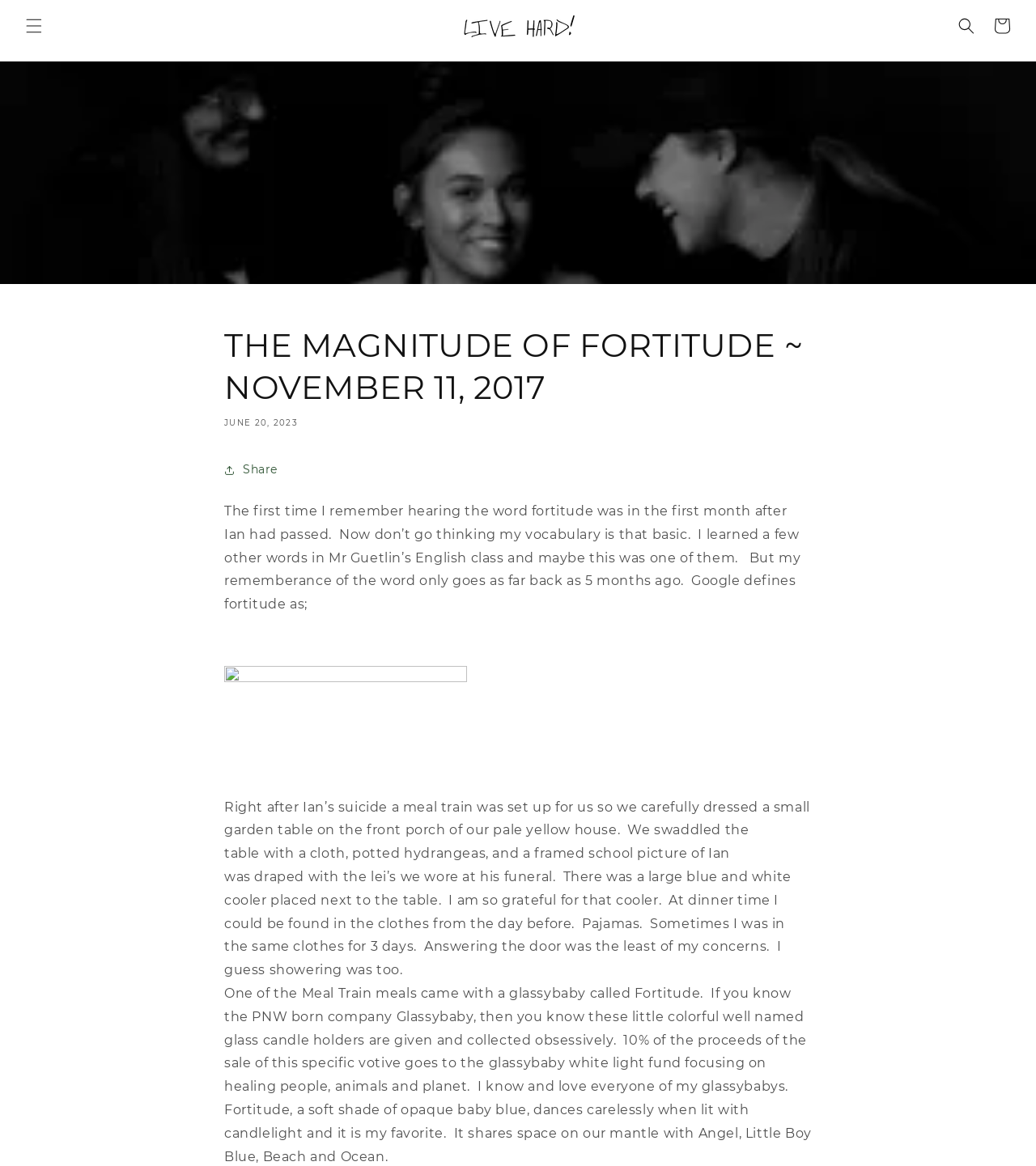Use the information in the screenshot to answer the question comprehensively: What is the name of the website?

I determined the name of the website by looking at the link element with the text 'LiveHard' at the top of the webpage, which is likely the website's logo or title.